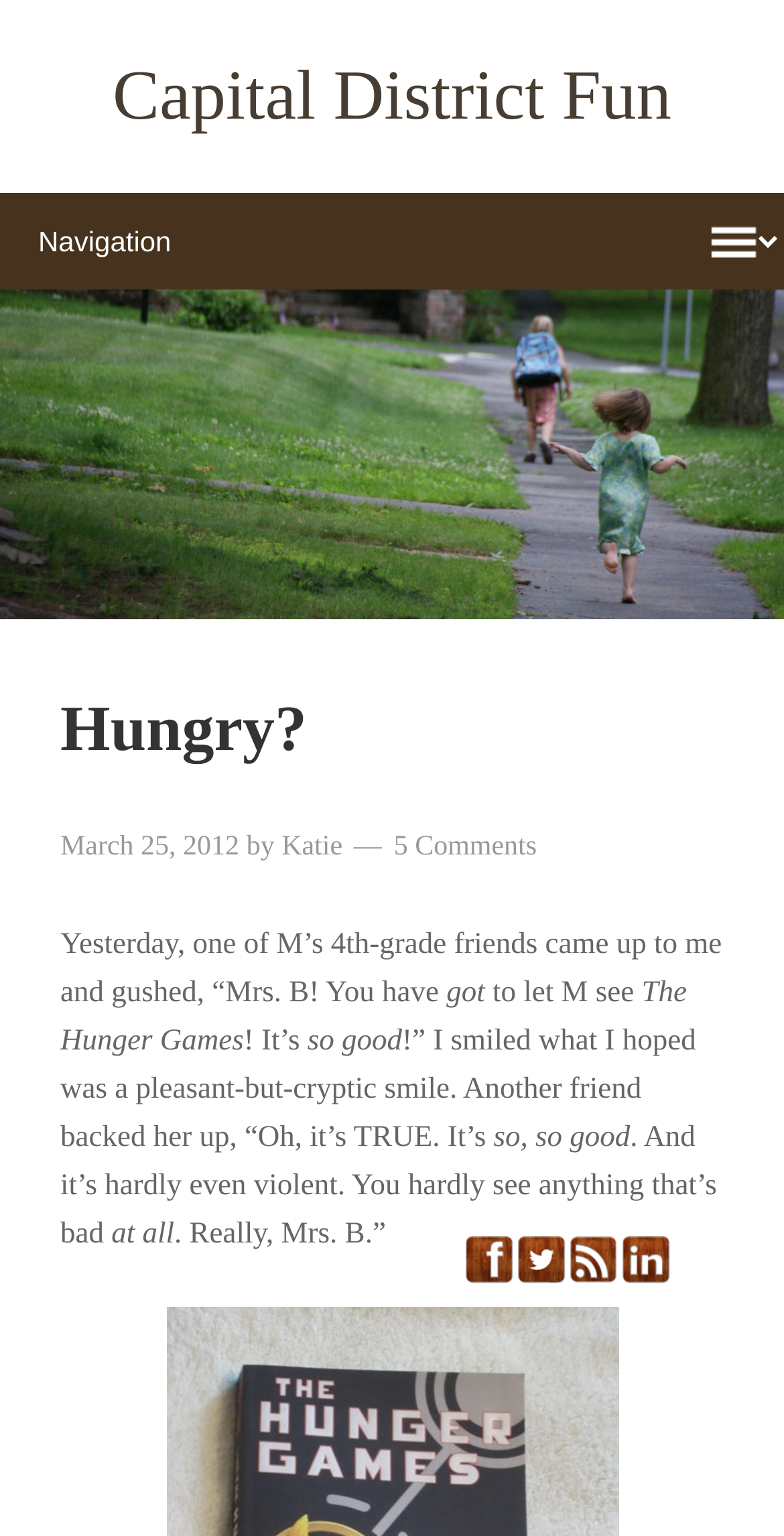Please identify the bounding box coordinates of the element that needs to be clicked to execute the following command: "Click on the 'Capital District Fun' link". Provide the bounding box using four float numbers between 0 and 1, formatted as [left, top, right, bottom].

[0.144, 0.037, 0.856, 0.088]